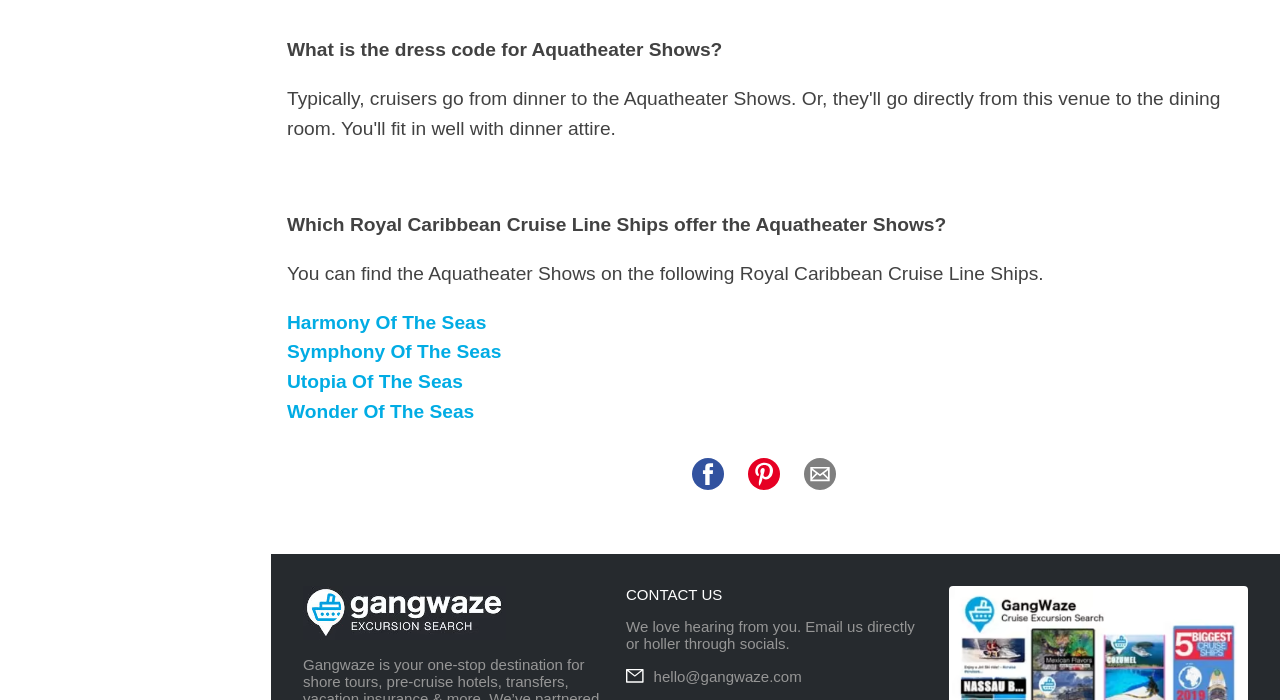Using the format (top-left x, top-left y, bottom-right x, bottom-right y), provide the bounding box coordinates for the described UI element. All values should be floating point numbers between 0 and 1: TechyZip

None